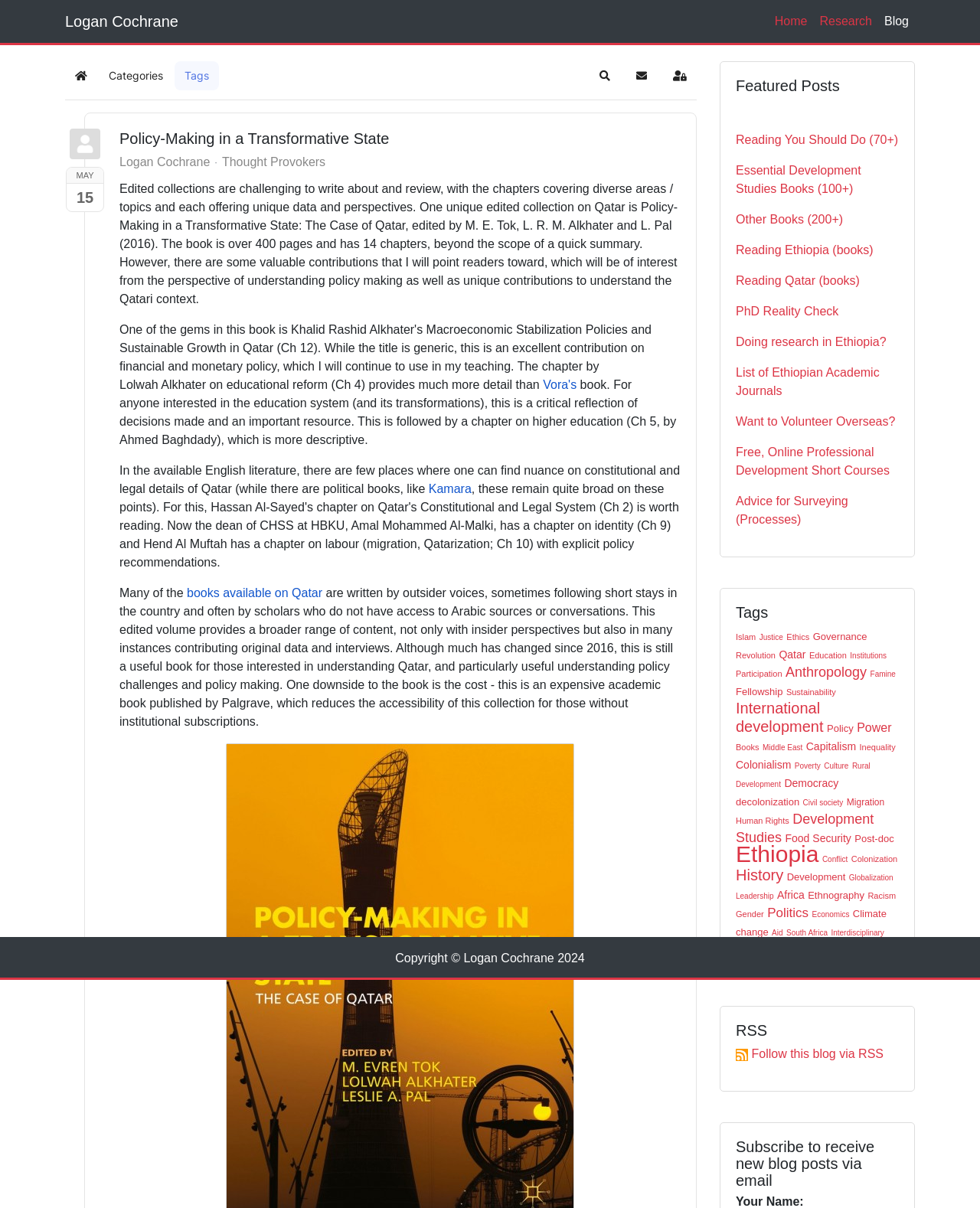Identify the bounding box for the UI element described as: "Doing research in Ethiopia?". Ensure the coordinates are four float numbers between 0 and 1, formatted as [left, top, right, bottom].

[0.751, 0.278, 0.904, 0.288]